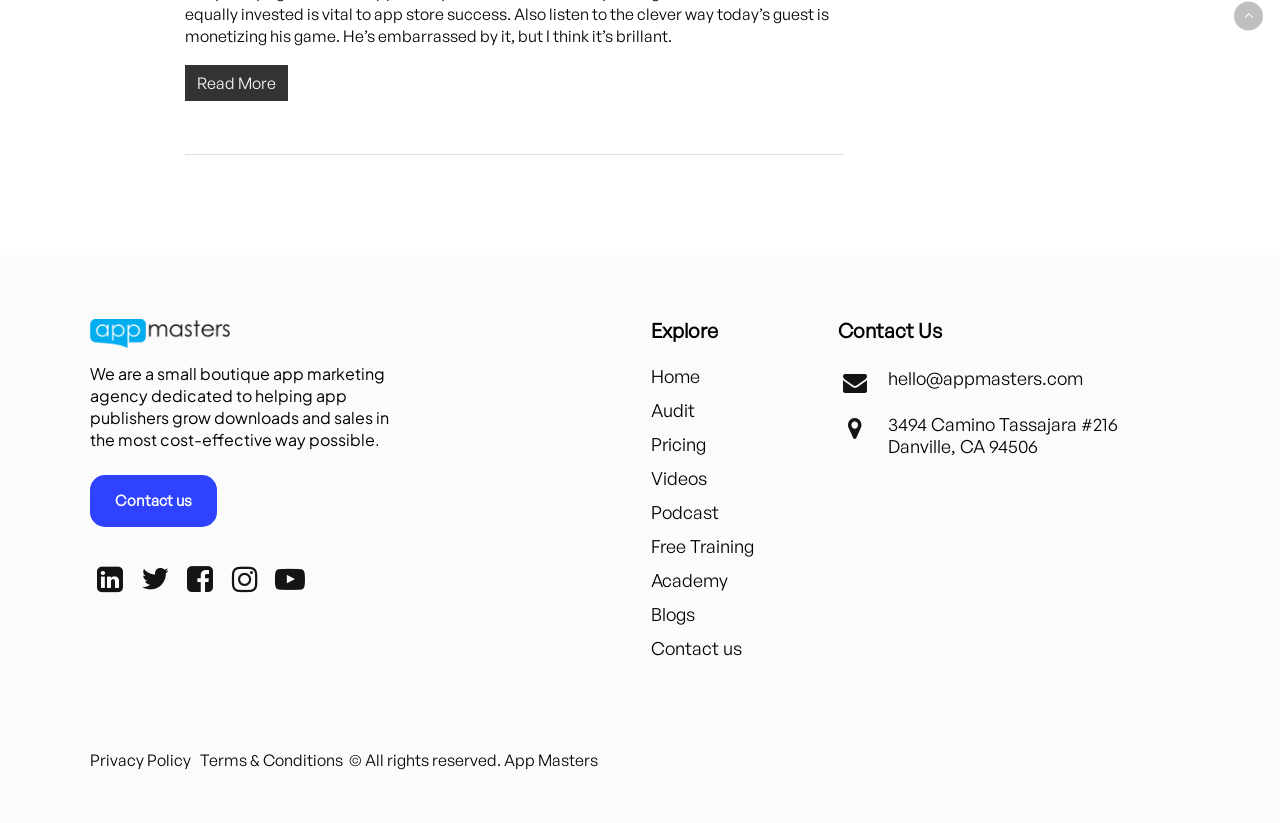Please mark the bounding box coordinates of the area that should be clicked to carry out the instruction: "Contact us for more information".

[0.071, 0.578, 0.17, 0.641]